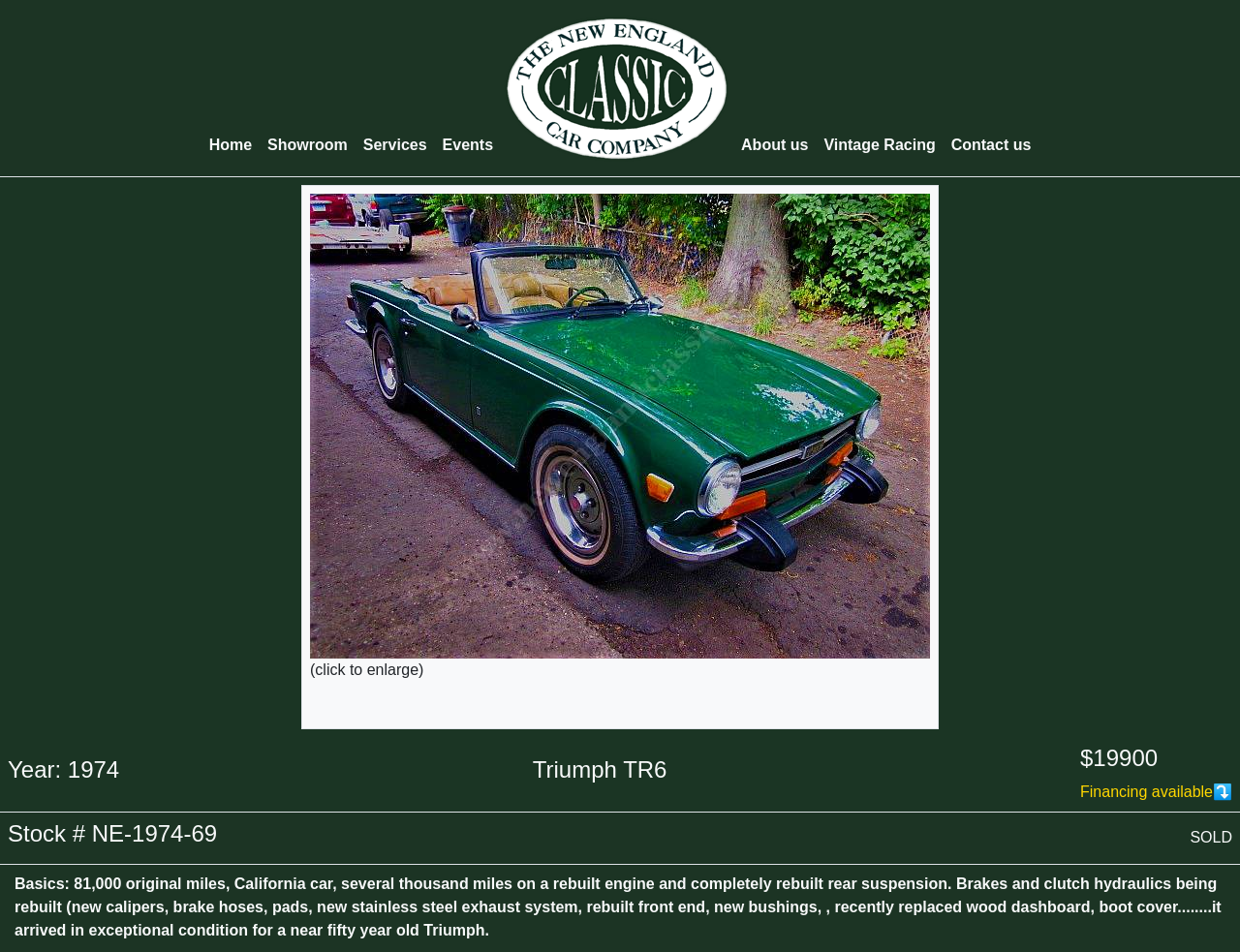What type of car is being displayed?
Refer to the image and give a detailed answer to the query.

I determined the type of car being displayed by looking at the heading element that contains the car's model, which is 'Triumph TR6'. This element is located at the top middle of the page, with a bounding box of [0.43, 0.795, 0.538, 0.824].